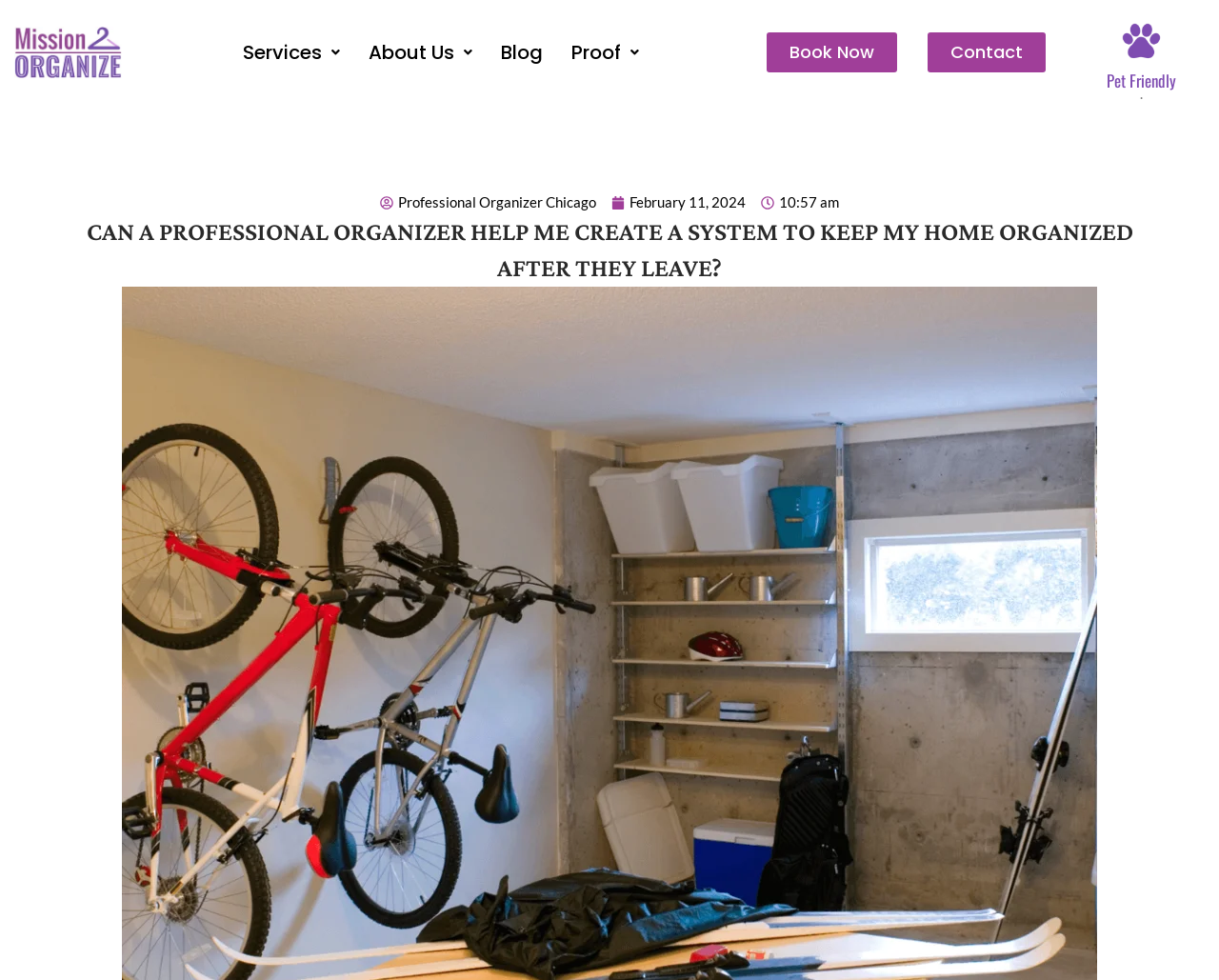Please identify the bounding box coordinates of the element I need to click to follow this instruction: "Contact us".

[0.761, 0.033, 0.858, 0.074]